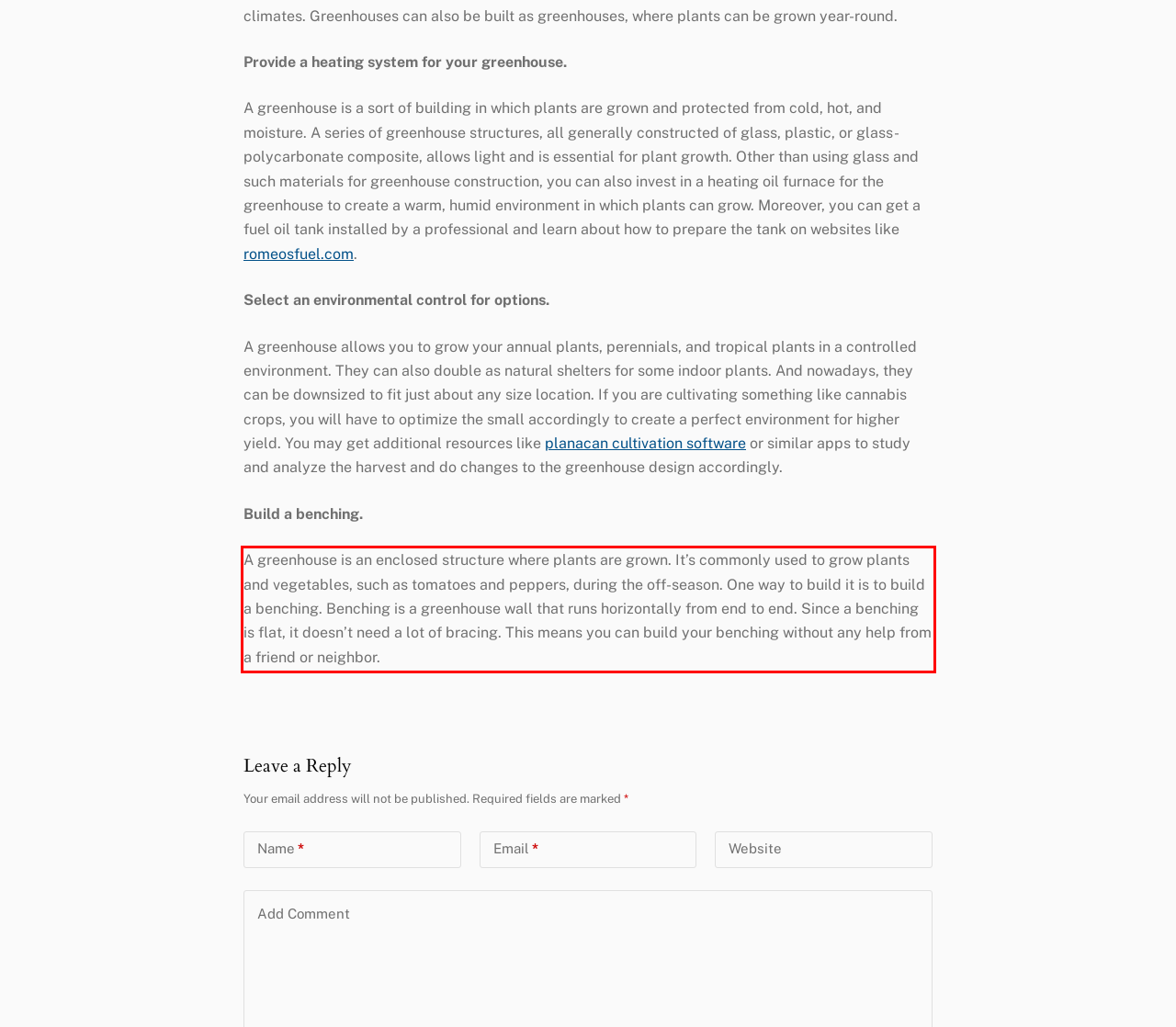Review the screenshot of the webpage and recognize the text inside the red rectangle bounding box. Provide the extracted text content.

A greenhouse is an enclosed structure where plants are grown. It’s commonly used to grow plants and vegetables, such as tomatoes and peppers, during the off-season. One way to build it is to build a benching. Benching is a greenhouse wall that runs horizontally from end to end. Since a benching is flat, it doesn’t need a lot of bracing. This means you can build your benching without any help from a friend or neighbor.